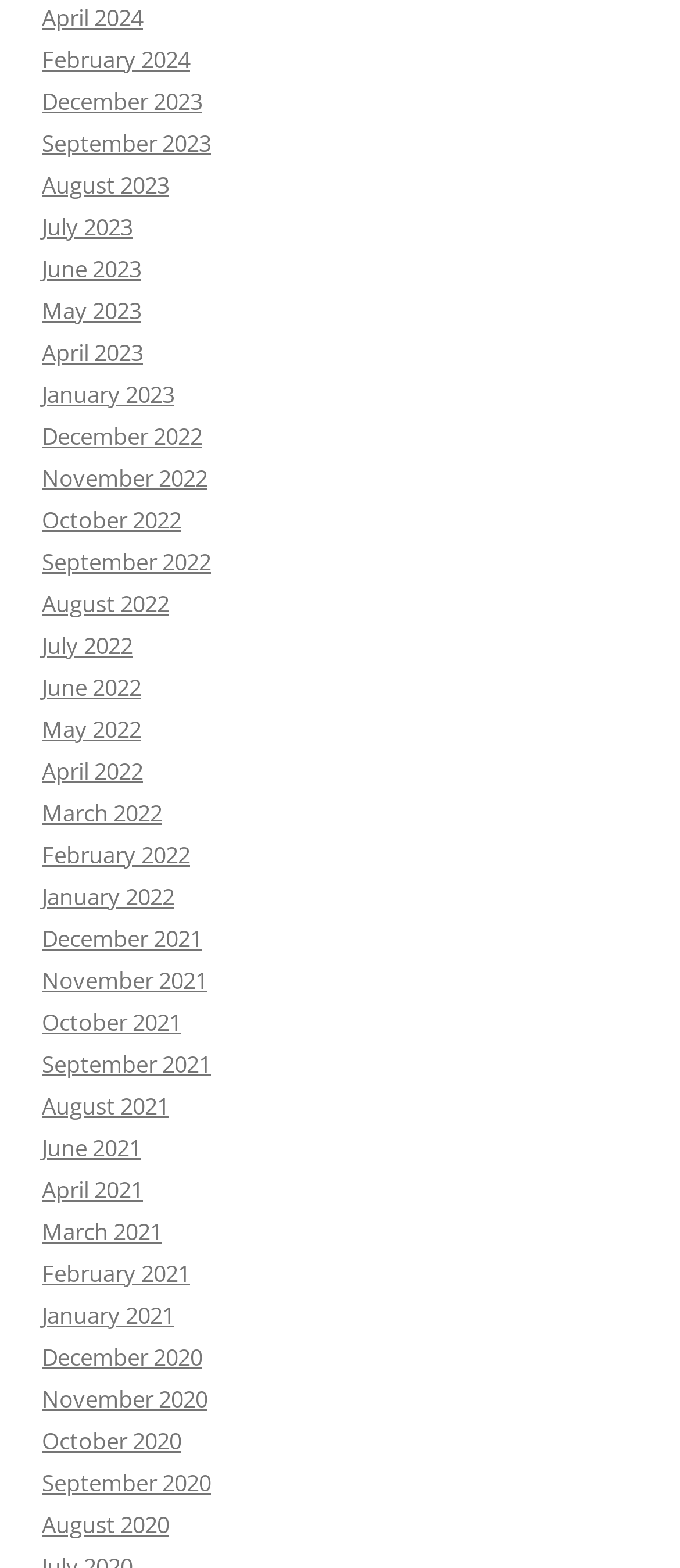How many months are listed in 2023?
Answer the question with a detailed explanation, including all necessary information.

I counted the number of links with '2023' in their text and found that there are 5 months listed in 2023: December 2023, September 2023, August 2023, July 2023, and May 2023.